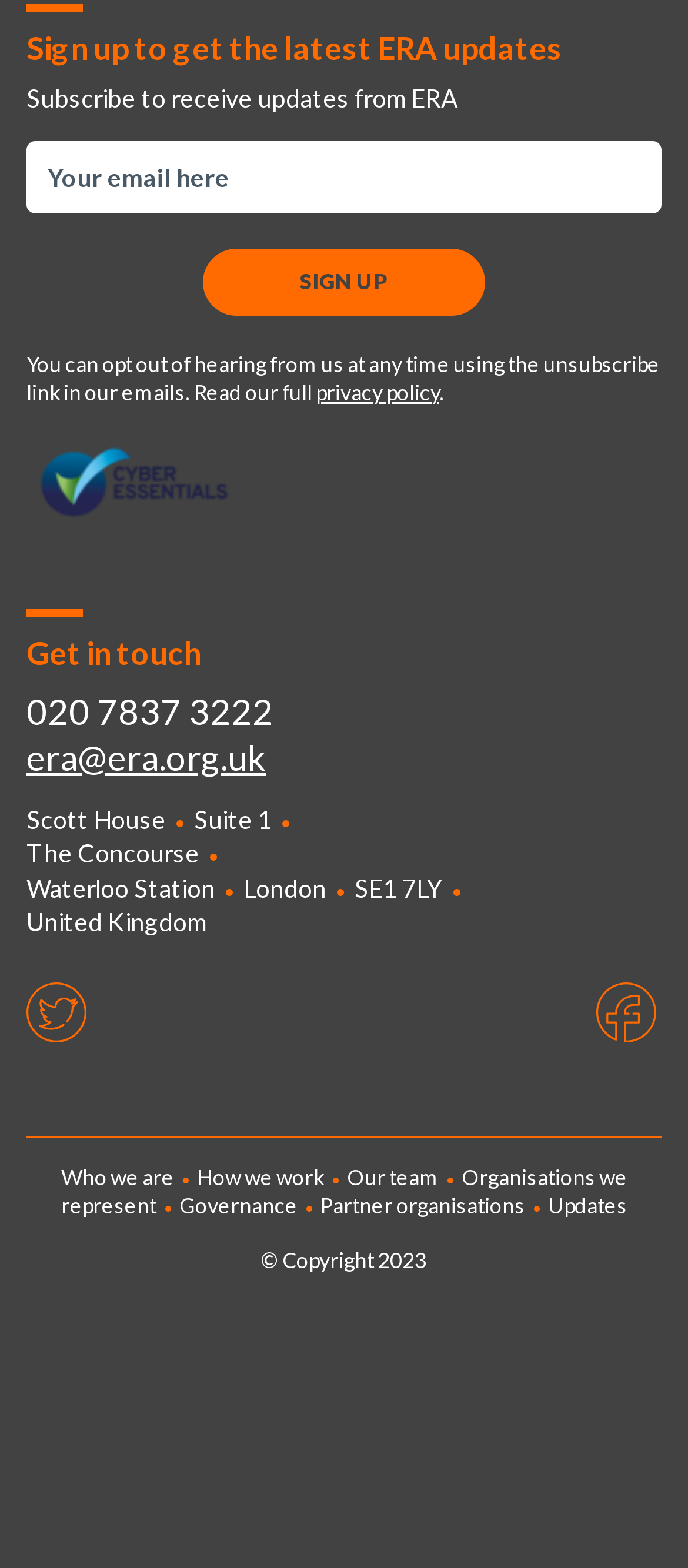Please give a concise answer to this question using a single word or phrase: 
What is the copyright year of the webpage?

2023